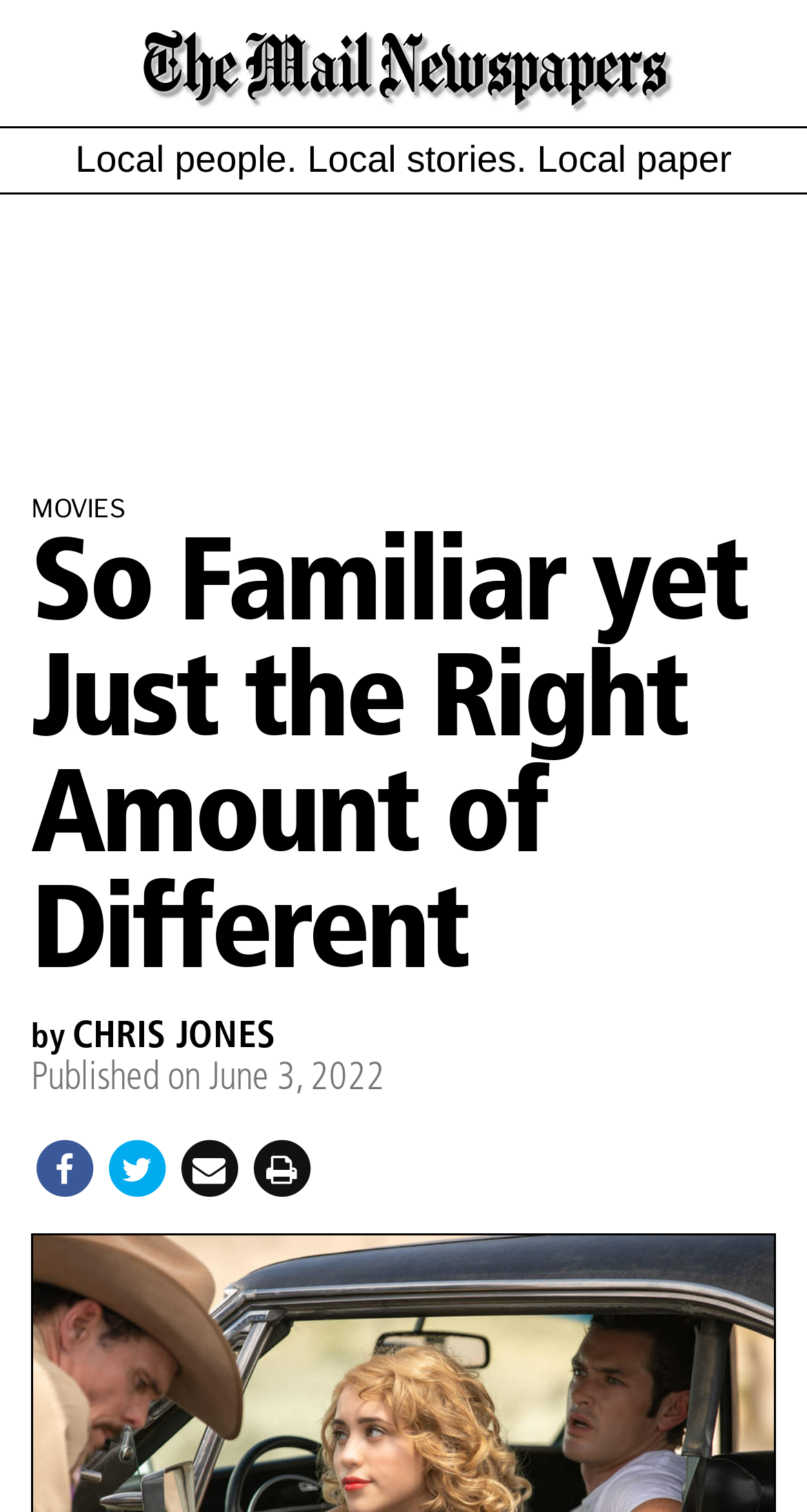Predict the bounding box coordinates for the UI element described as: "The Mail Newspapers". The coordinates should be four float numbers between 0 and 1, presented as [left, top, right, bottom].

[0.0, 0.021, 1.0, 0.07]